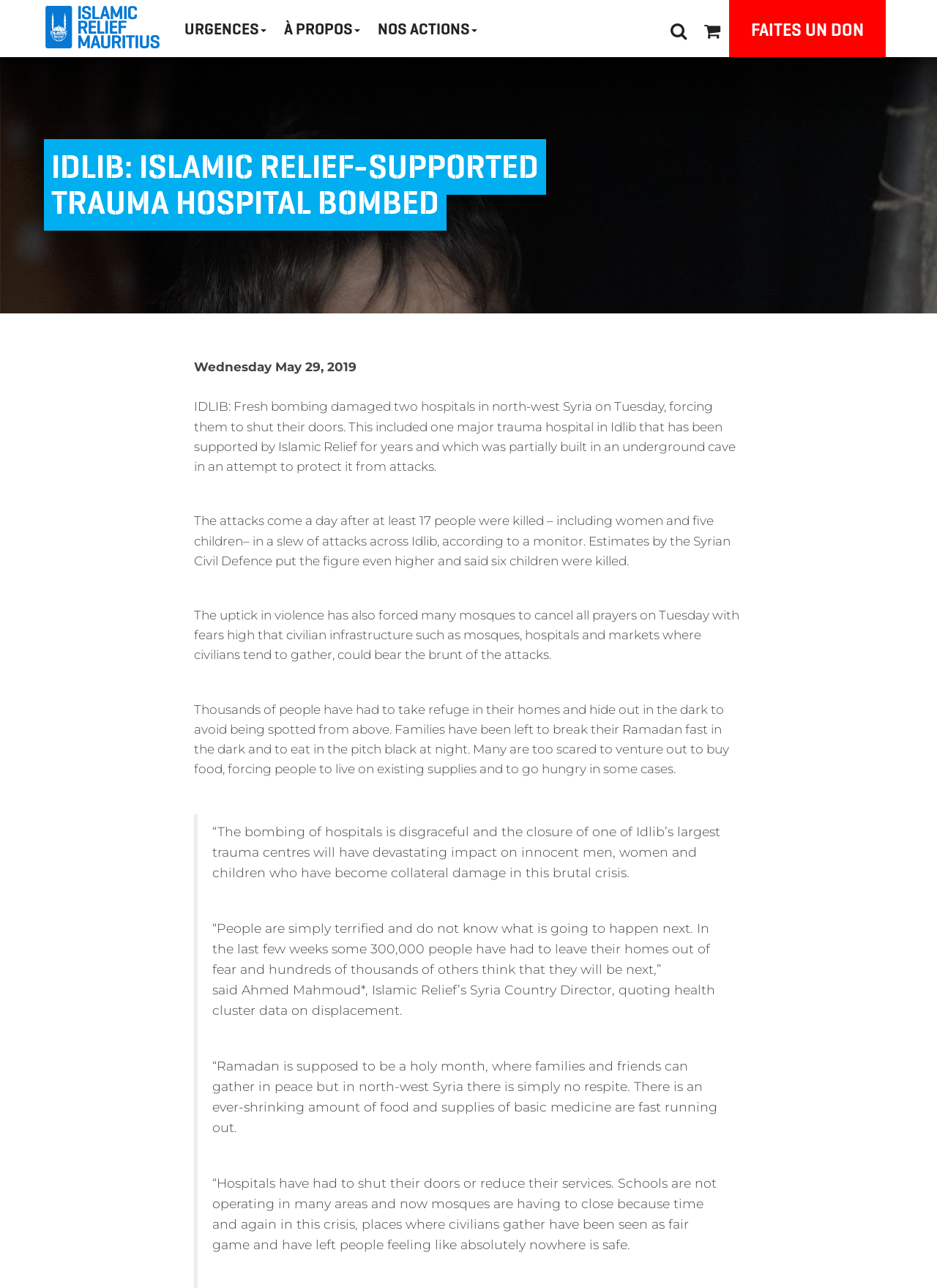Extract the bounding box for the UI element that matches this description: "À PROPOS".

[0.294, 0.0, 0.394, 0.042]